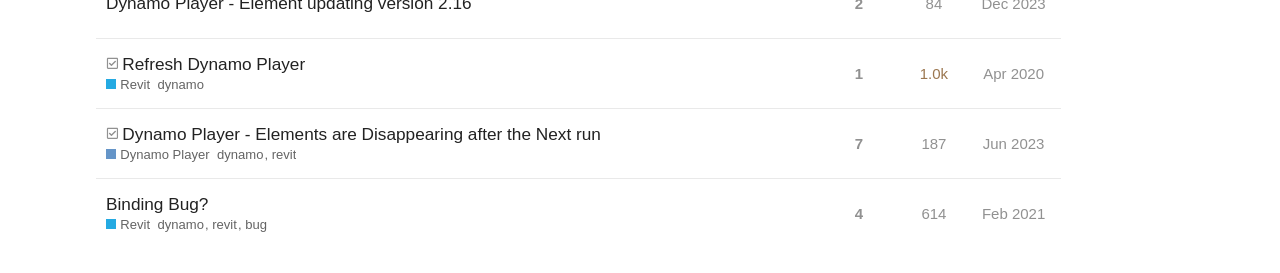Identify the bounding box coordinates of the clickable section necessary to follow the following instruction: "Go to Revit topic". The coordinates should be presented as four float numbers from 0 to 1, i.e., [left, top, right, bottom].

[0.083, 0.279, 0.117, 0.346]